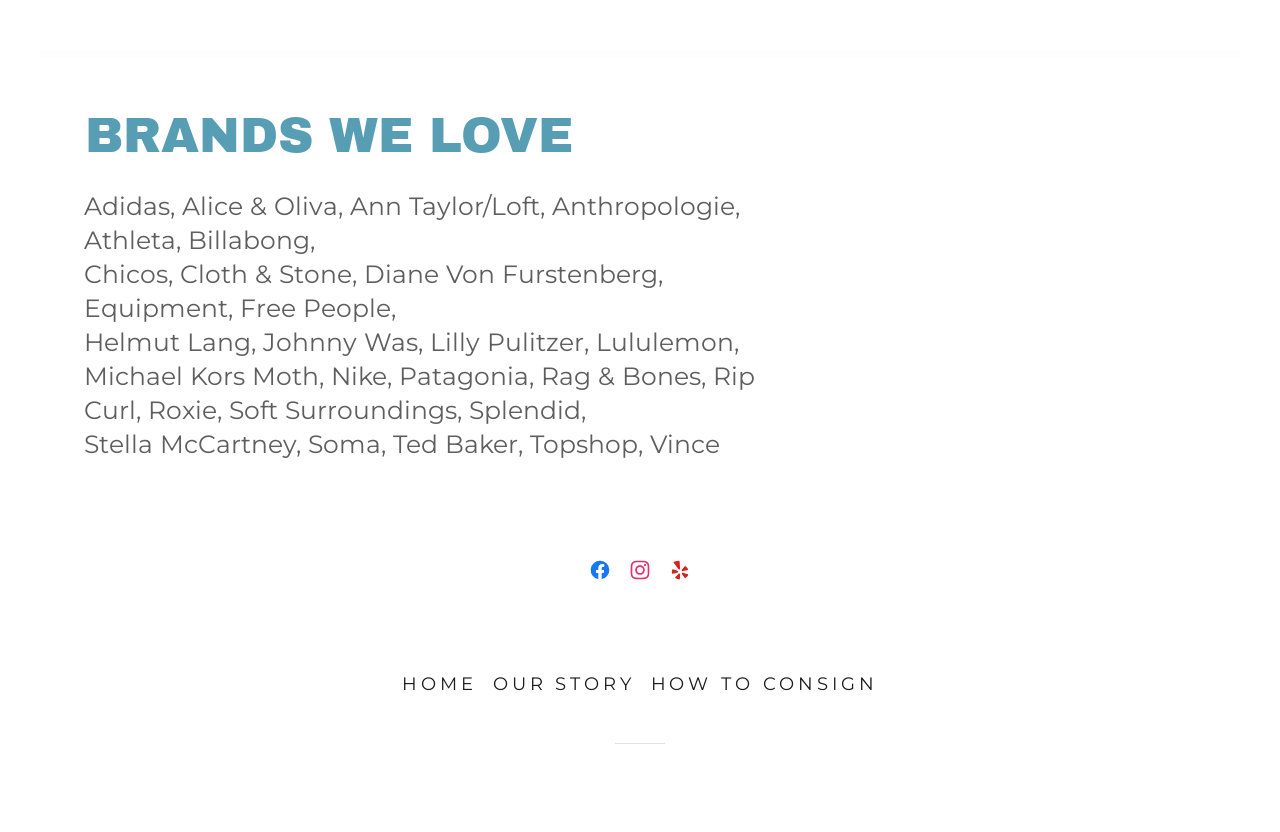Reply to the question with a single word or phrase:
What social media platforms are linked on the webpage?

Facebook, Instagram, Yelp